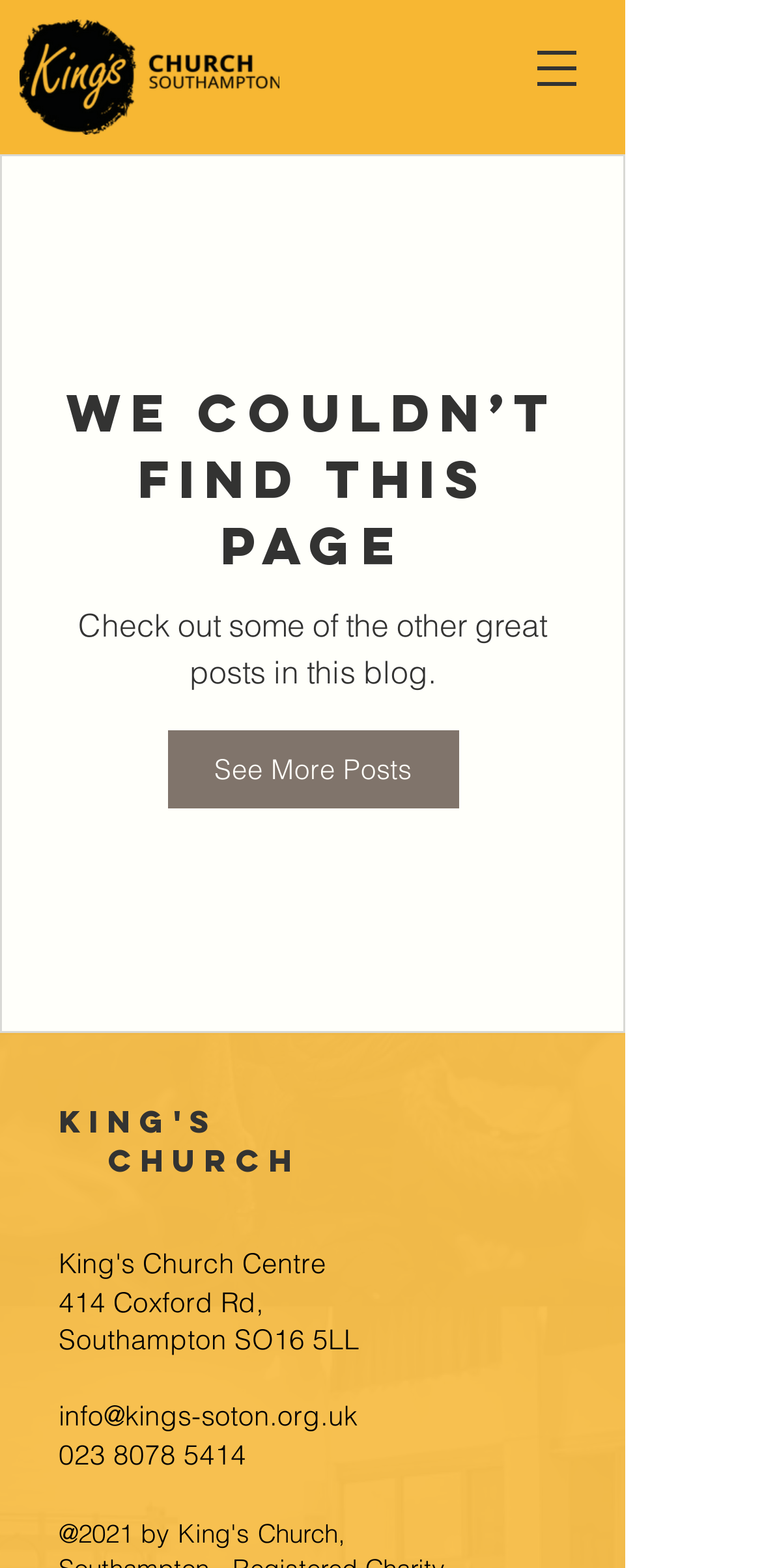Please find the bounding box for the UI component described as follows: "We Couldn’t Find This Page".

[0.079, 0.242, 0.741, 0.369]